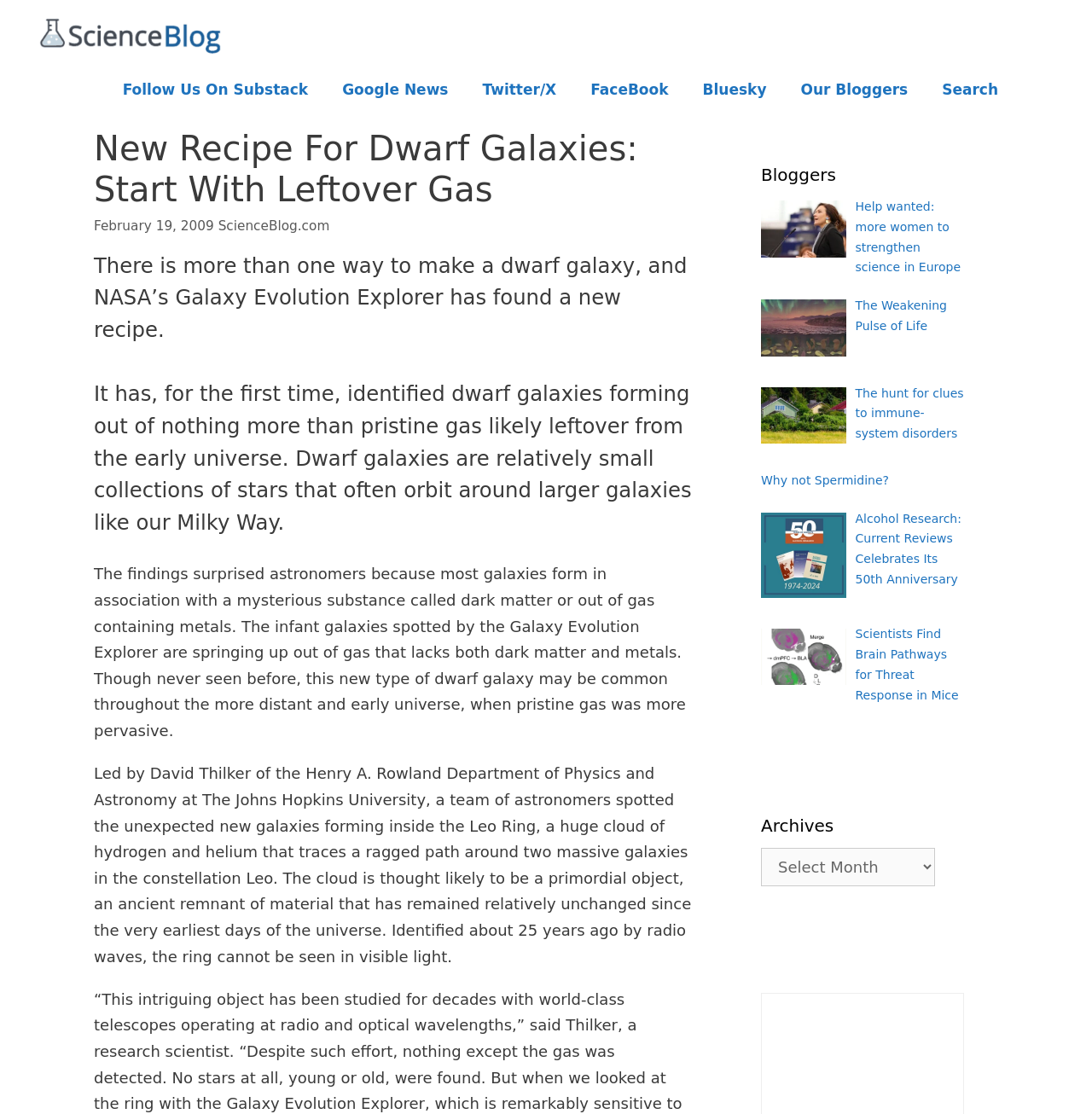Please find the bounding box coordinates (top-left x, top-left y, bottom-right x, bottom-right y) in the screenshot for the UI element described as follows: FaceBook

[0.525, 0.065, 0.628, 0.096]